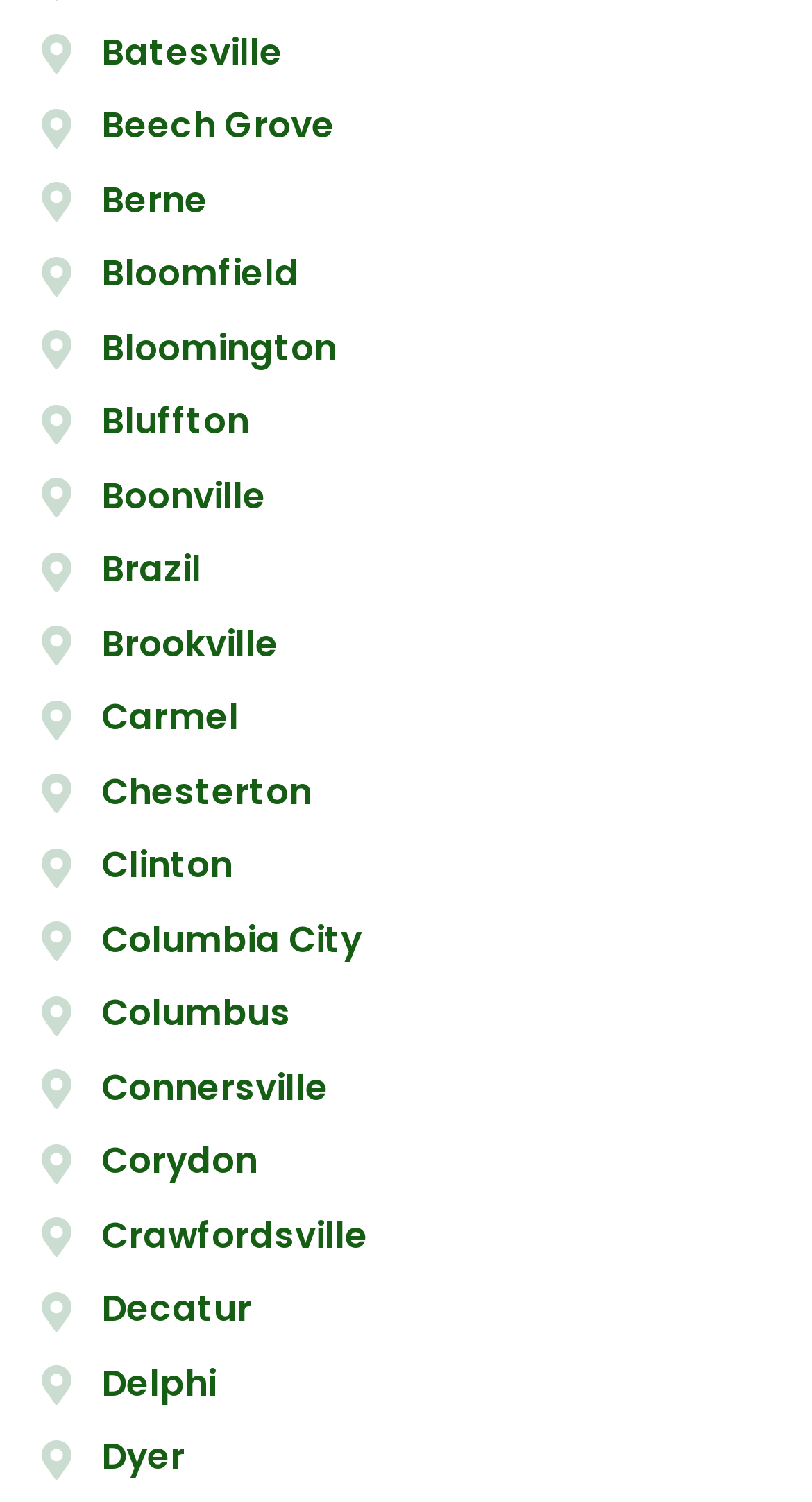Locate the UI element that matches the description Berne in the webpage screenshot. Return the bounding box coordinates in the format (top-left x, top-left y, bottom-right x, bottom-right y), with values ranging from 0 to 1.

[0.051, 0.116, 0.949, 0.152]